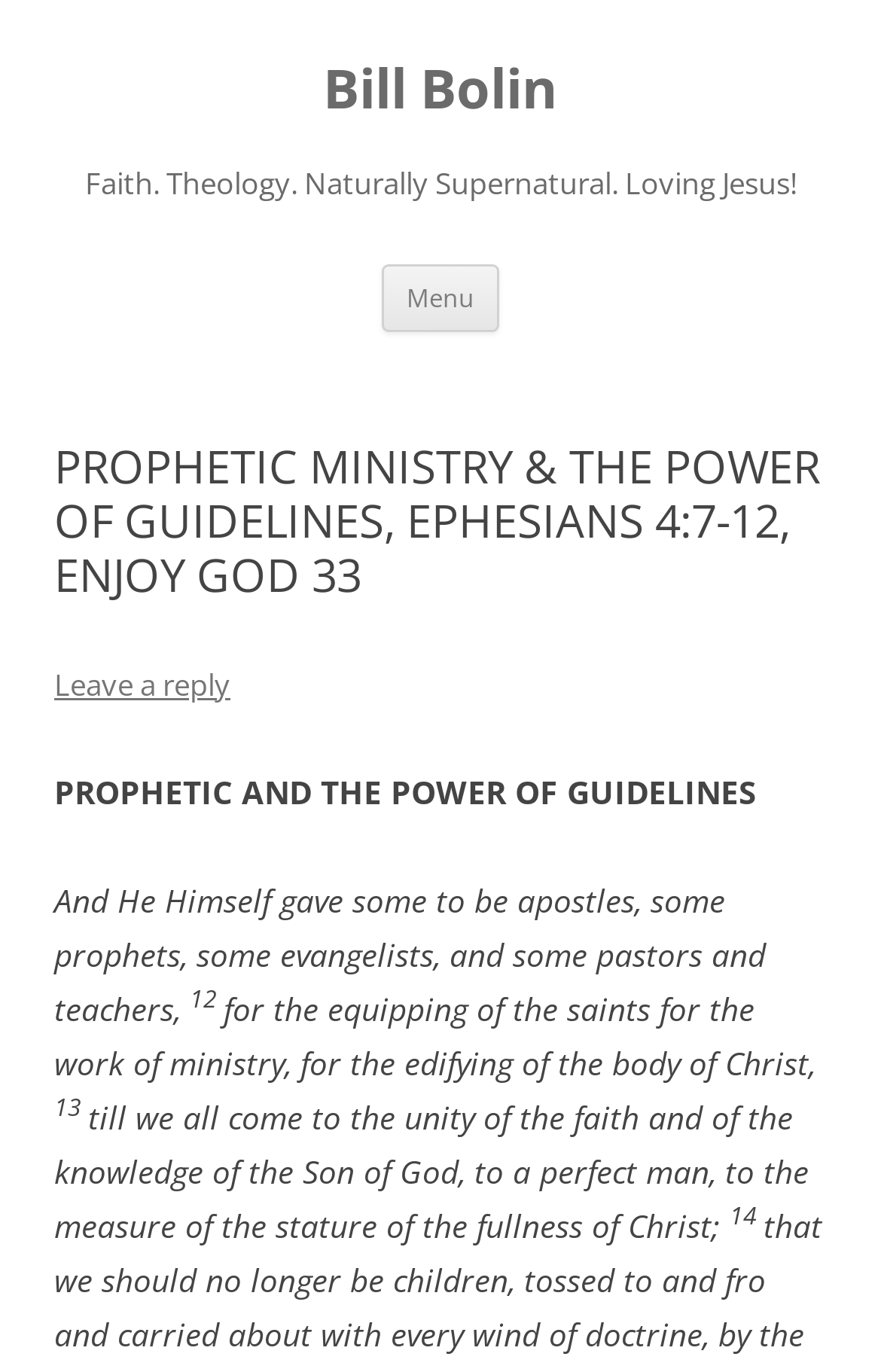Is there a way to leave a reply?
Provide an in-depth and detailed explanation in response to the question.

The webpage contains a link 'Leave a reply' which suggests that users can leave a reply or comment on the webpage. This link is located below the main heading and above the quoted verses.